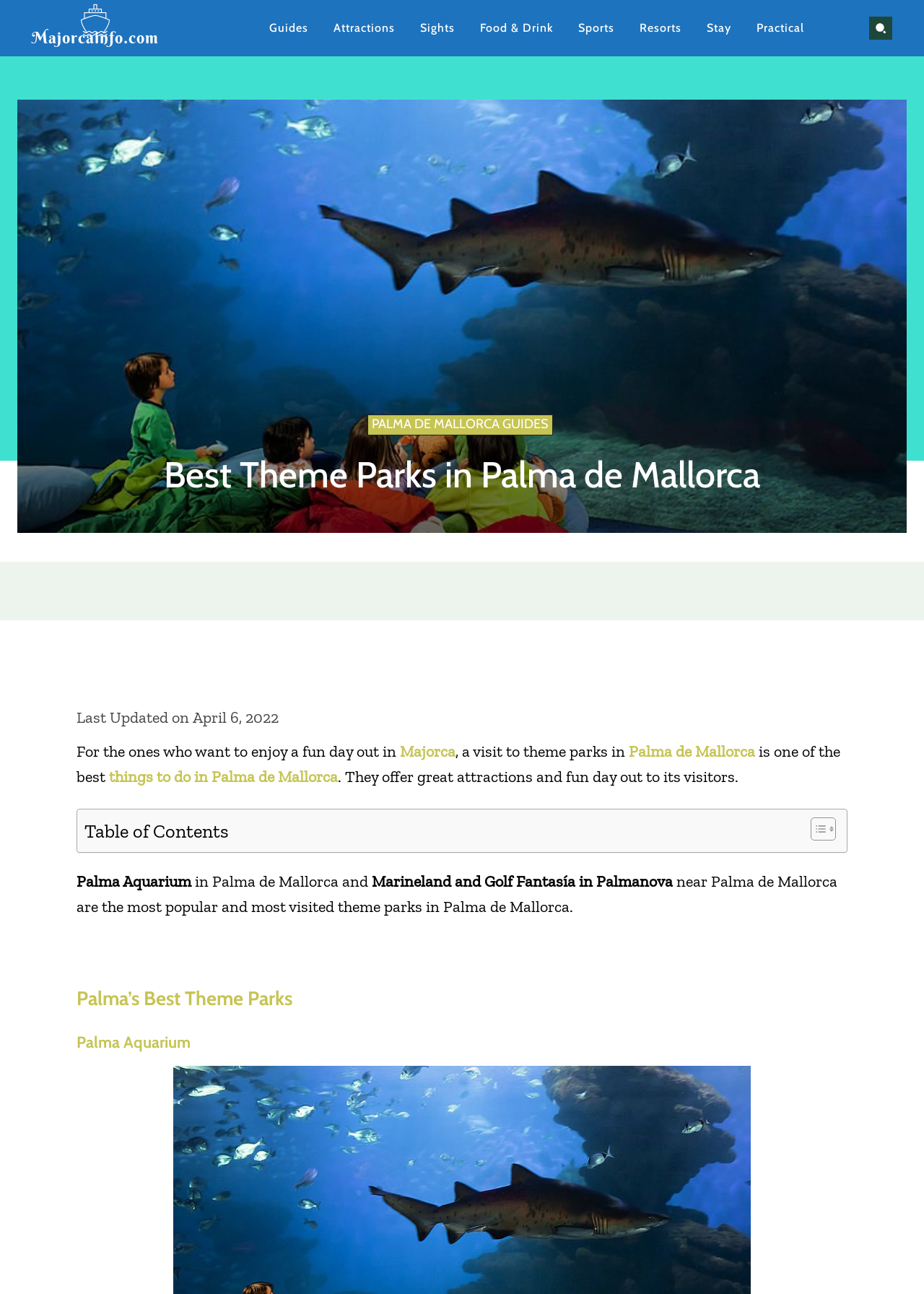Determine the bounding box coordinates of the region that needs to be clicked to achieve the task: "Click on the 'Search' button".

[0.941, 0.013, 0.966, 0.031]